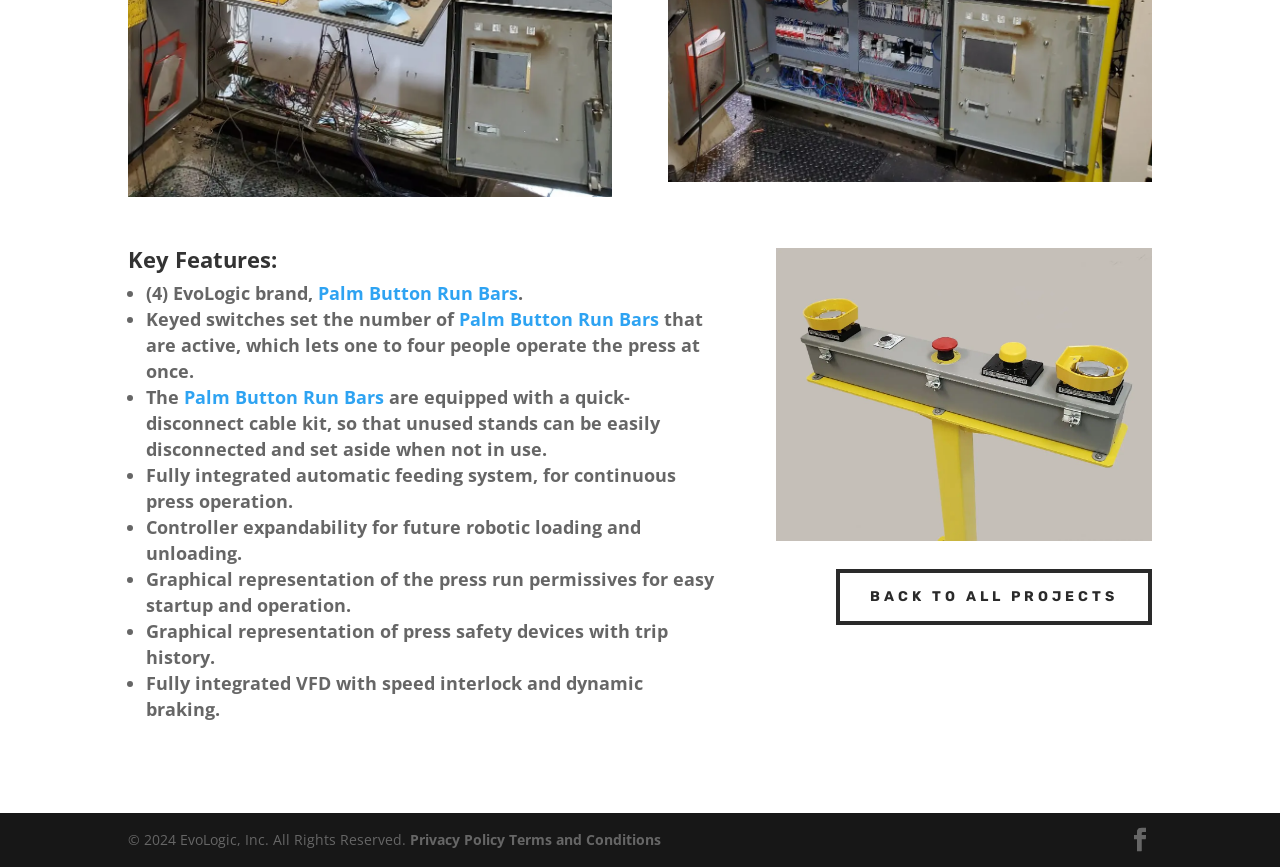Answer the question in a single word or phrase:
What is the purpose of the quick-disconnect cable kit?

To easily disconnect unused stands